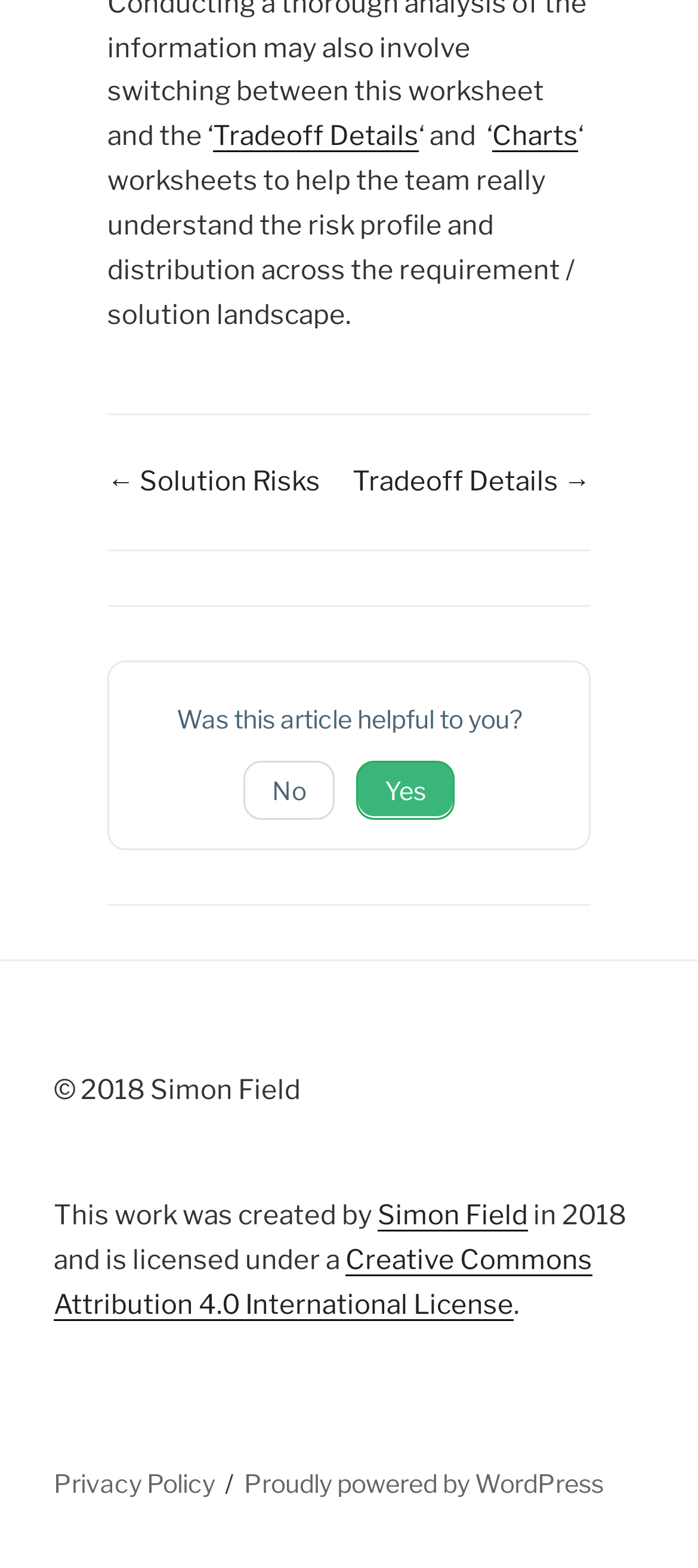Please determine the bounding box coordinates of the element's region to click in order to carry out the following instruction: "Vote yes for the article helpfulness". The coordinates should be four float numbers between 0 and 1, i.e., [left, top, right, bottom].

[0.51, 0.485, 0.651, 0.523]